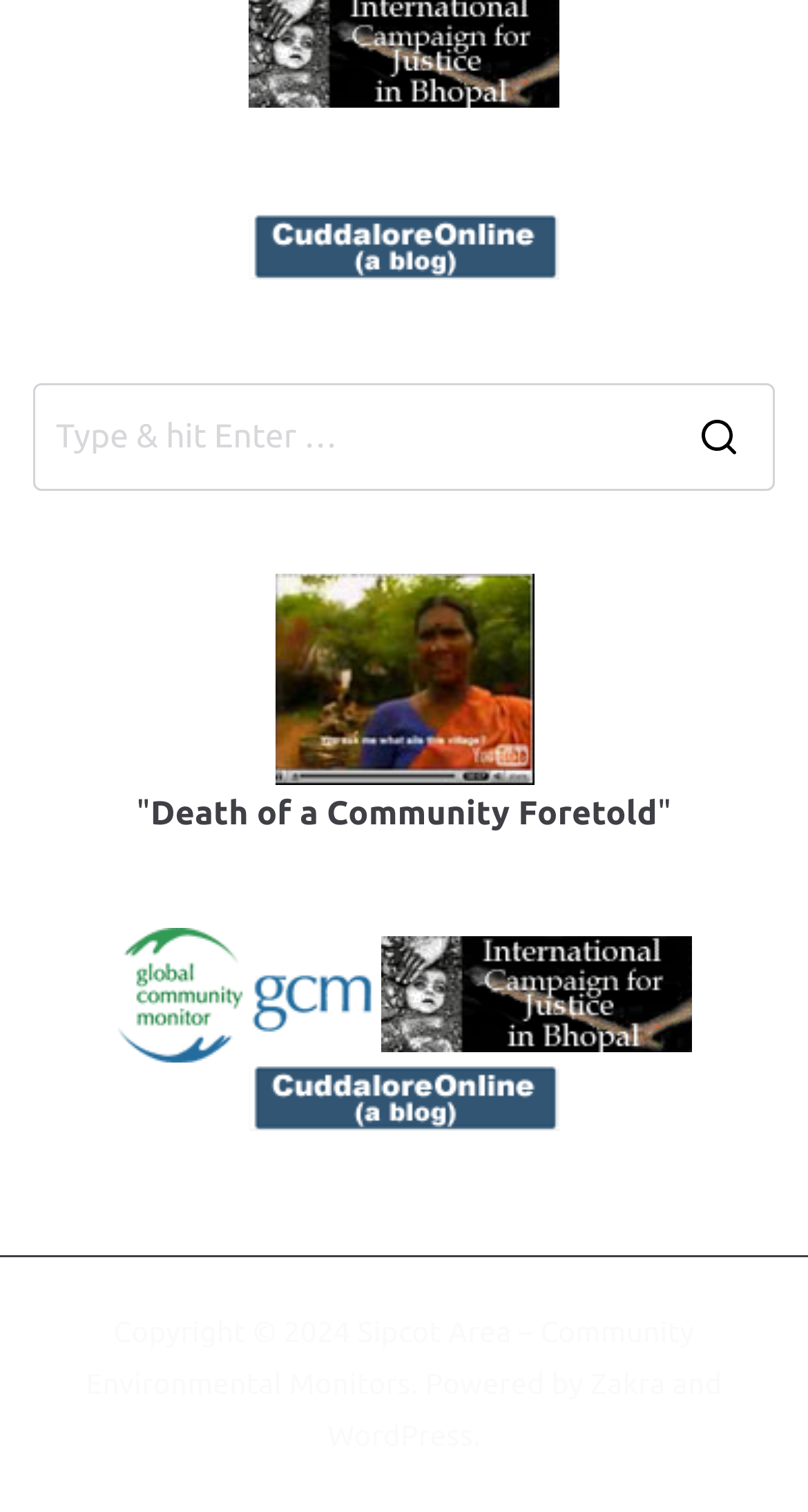Locate the bounding box coordinates of the clickable area needed to fulfill the instruction: "Go to Cuddalore blog".

[0.308, 0.149, 0.692, 0.173]